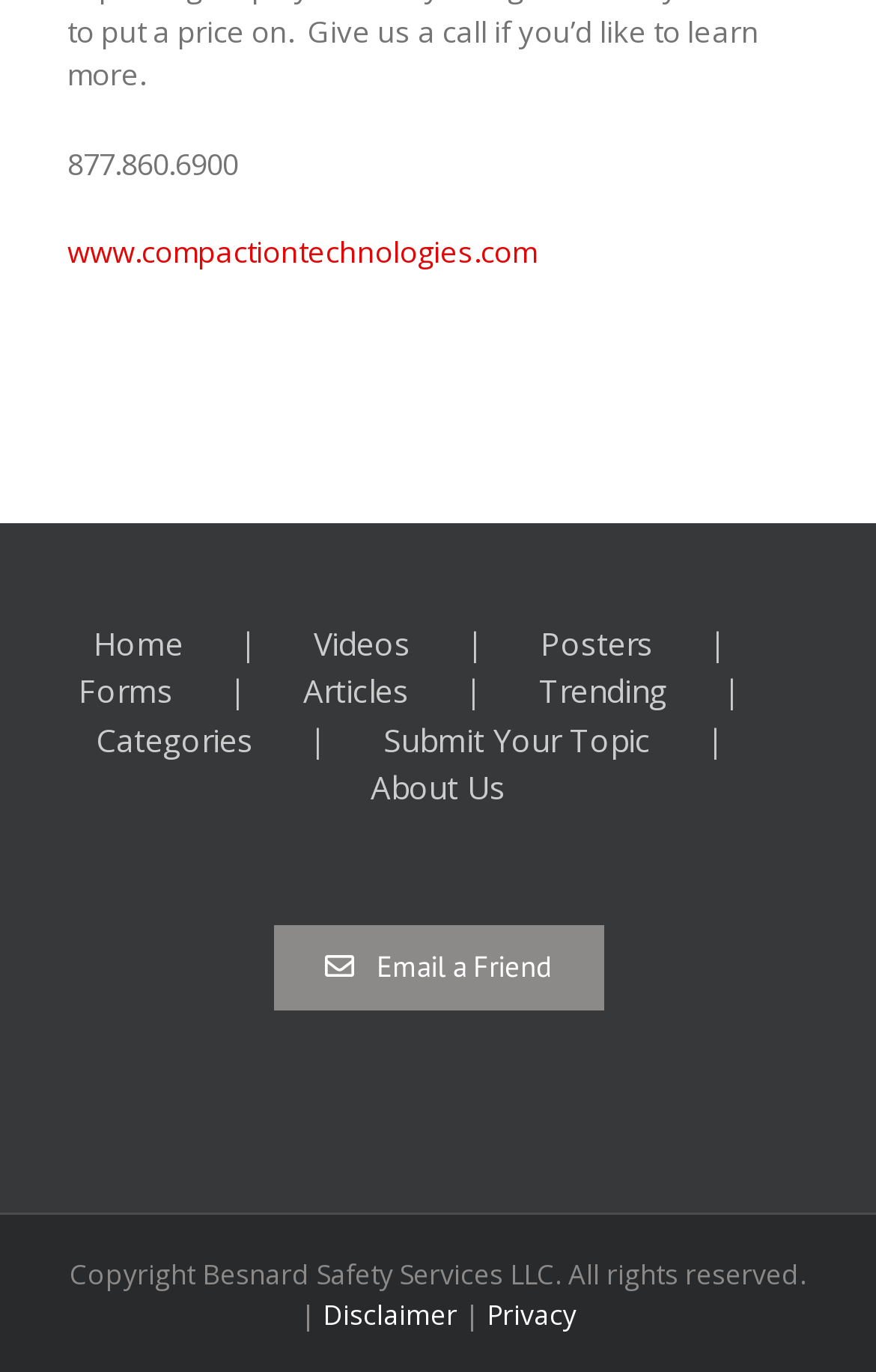Predict the bounding box of the UI element that fits this description: "Email a Friend".

[0.312, 0.674, 0.688, 0.736]